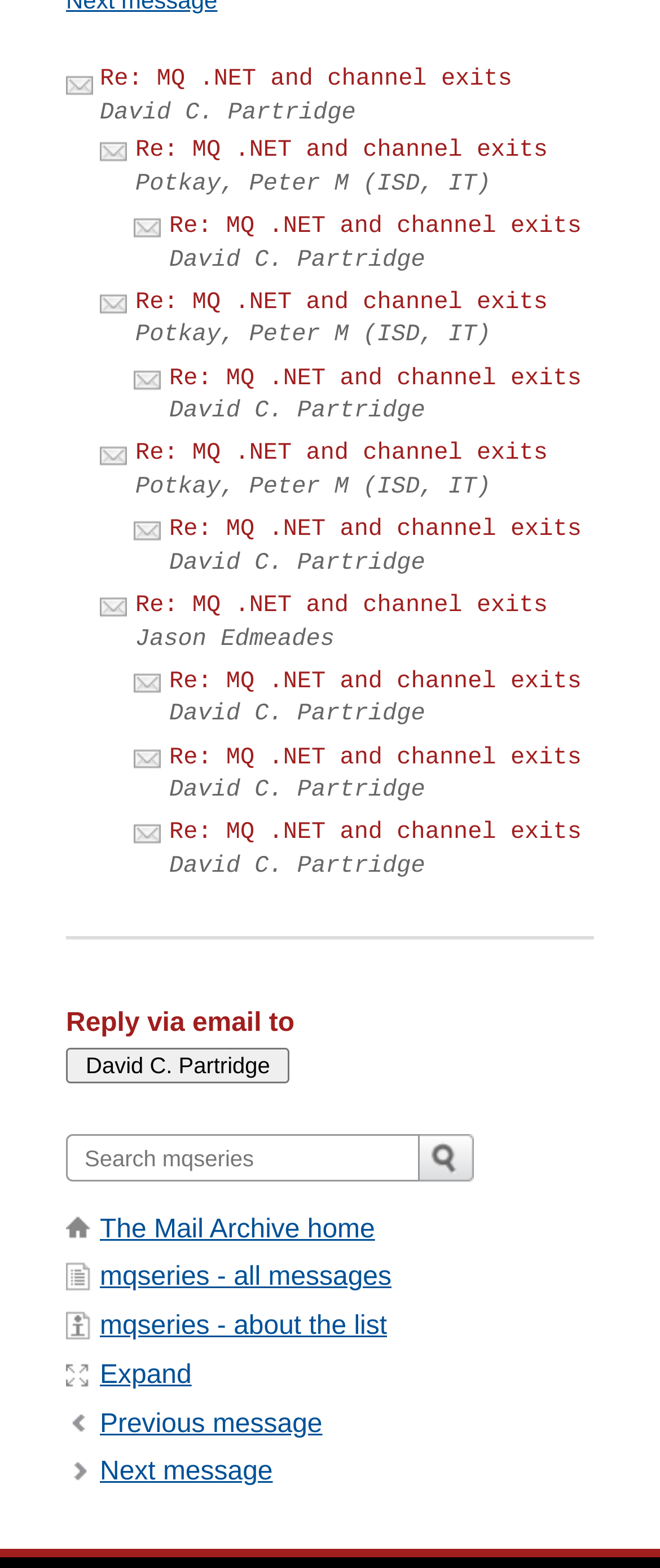Select the bounding box coordinates of the element I need to click to carry out the following instruction: "Reply to the email".

[0.1, 0.669, 0.439, 0.691]